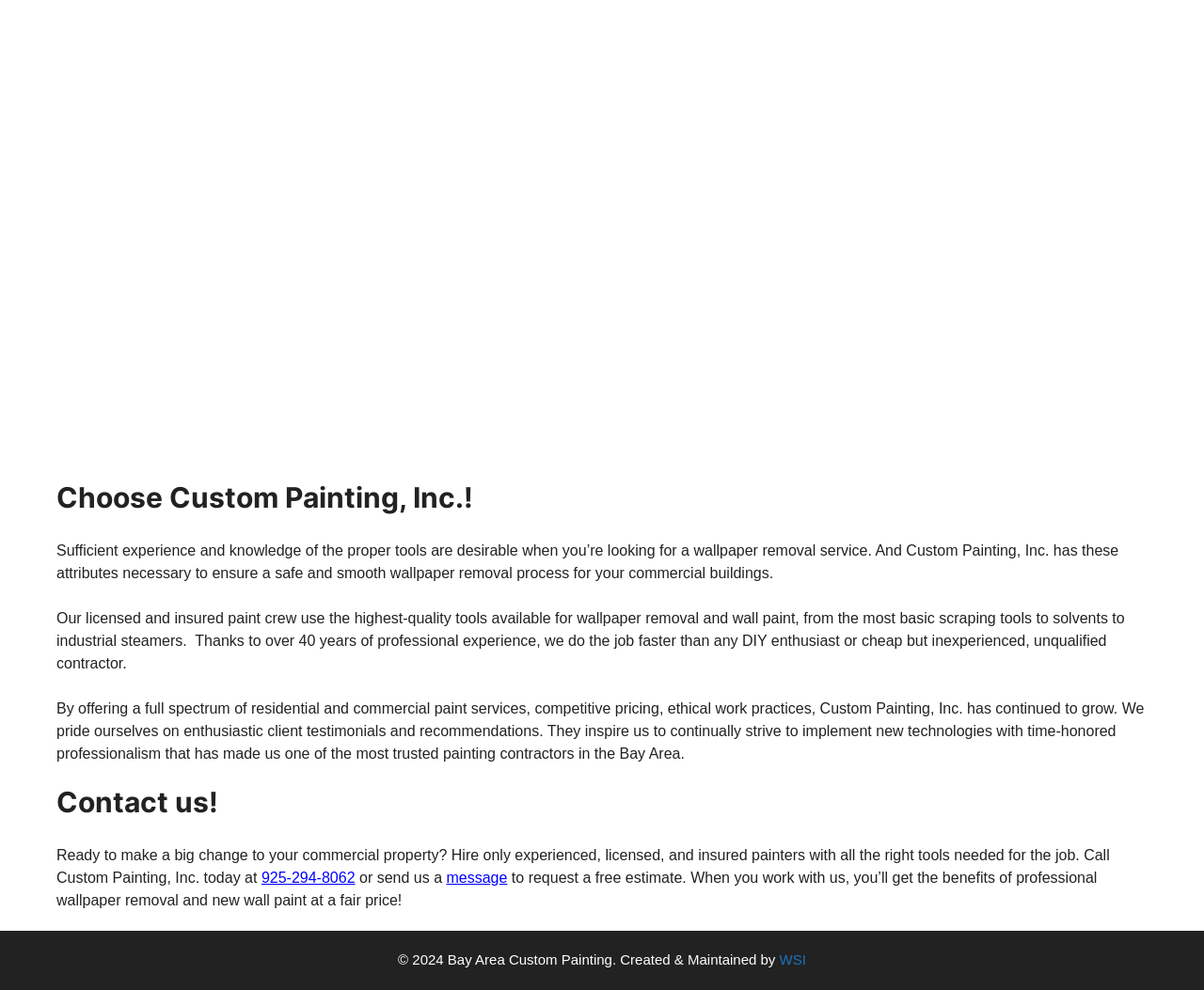Answer the question with a single word or phrase: 
What is the phone number to contact them?

925-294-8062